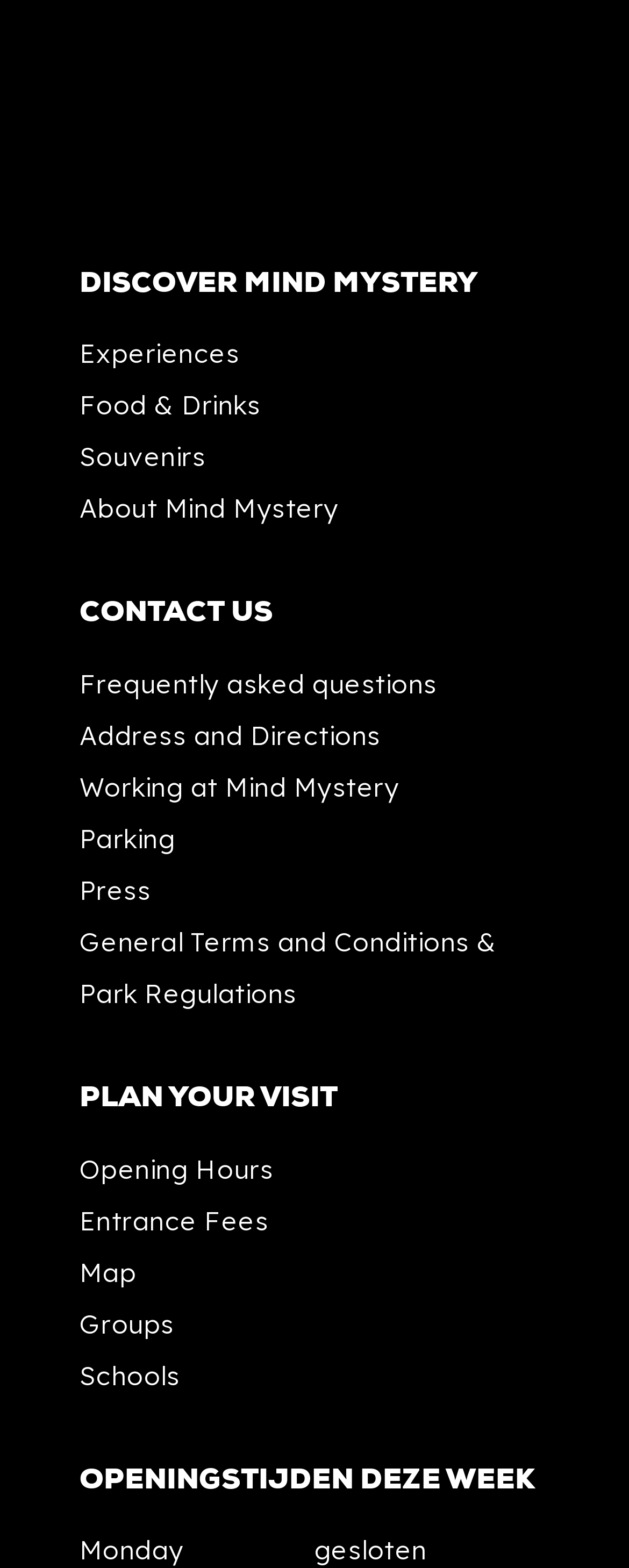Provide your answer in one word or a succinct phrase for the question: 
What is the last section on the webpage?

PLAN YOUR VISIT